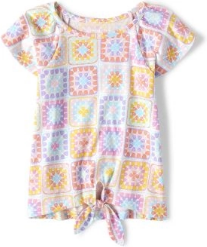What is the purpose of the tie detail?
Look at the image and answer with only one word or phrase.

Adds trendy touch